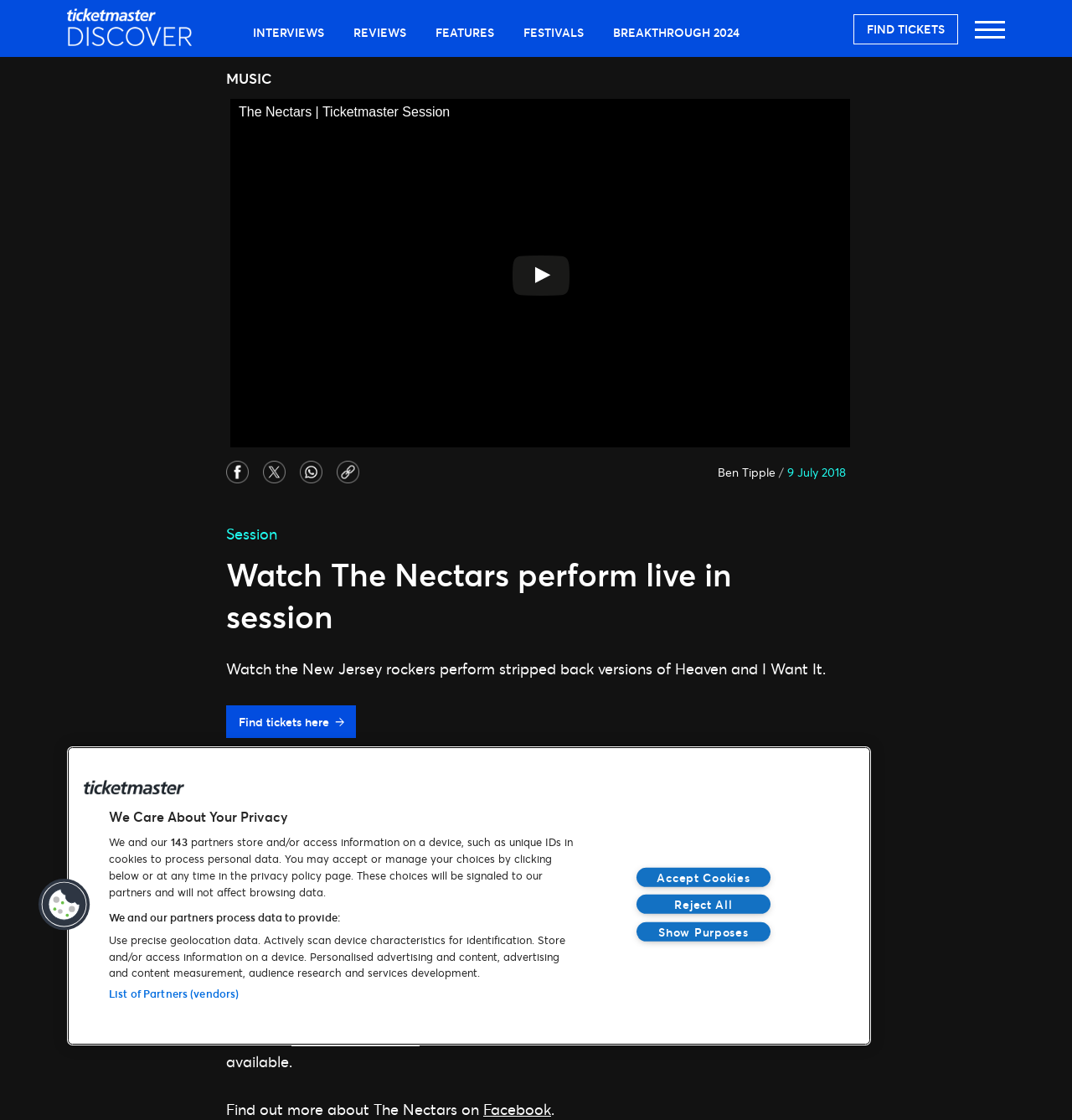Find the bounding box coordinates for the area that should be clicked to accomplish the instruction: "Check out The Nectars on Facebook".

[0.451, 0.981, 0.514, 0.999]